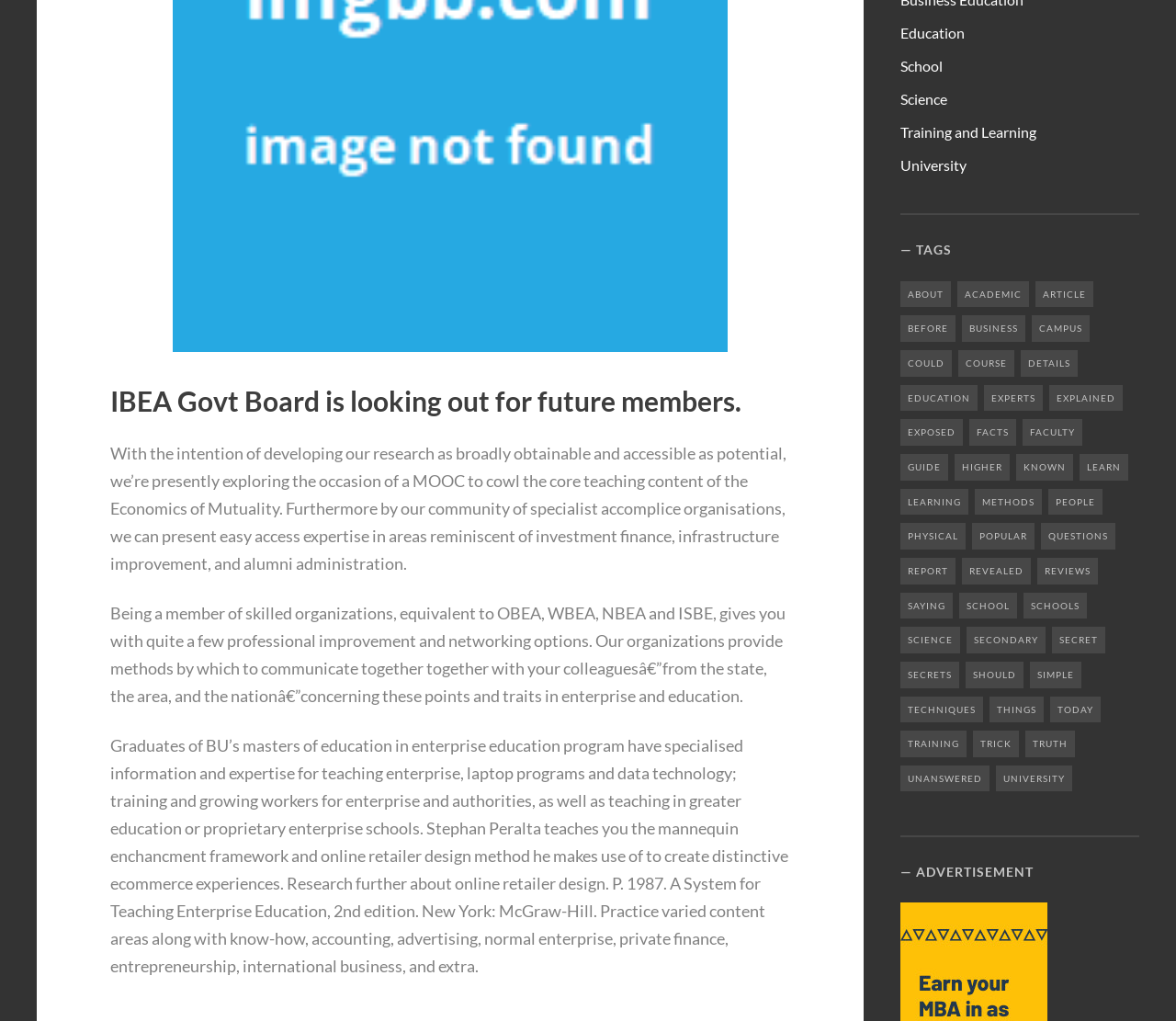Provide a brief response in the form of a single word or phrase:
What is the name of the masters of education program?

BU’s masters of education in business education